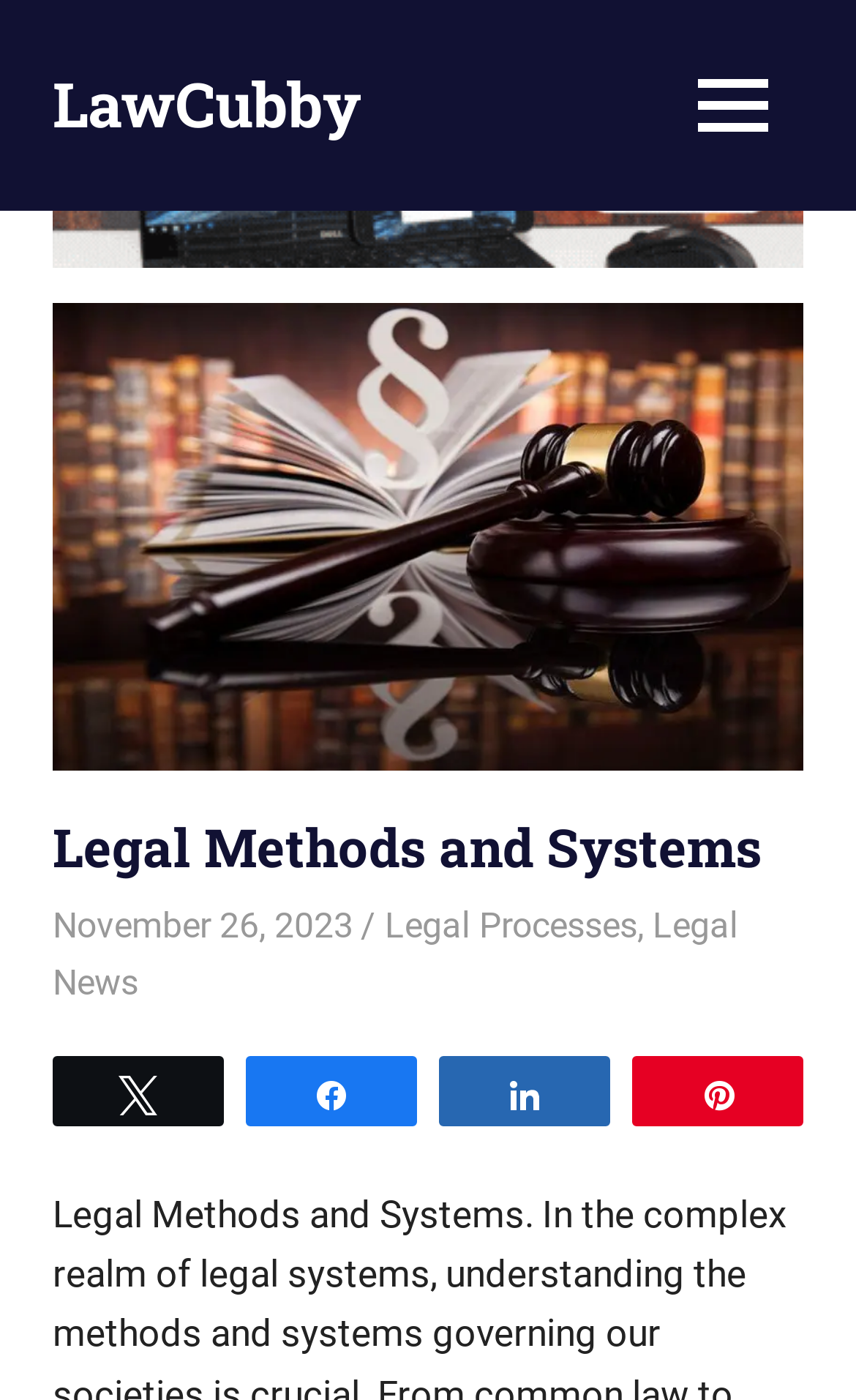Determine the bounding box for the UI element described here: "Pin".

[0.741, 0.755, 0.936, 0.802]